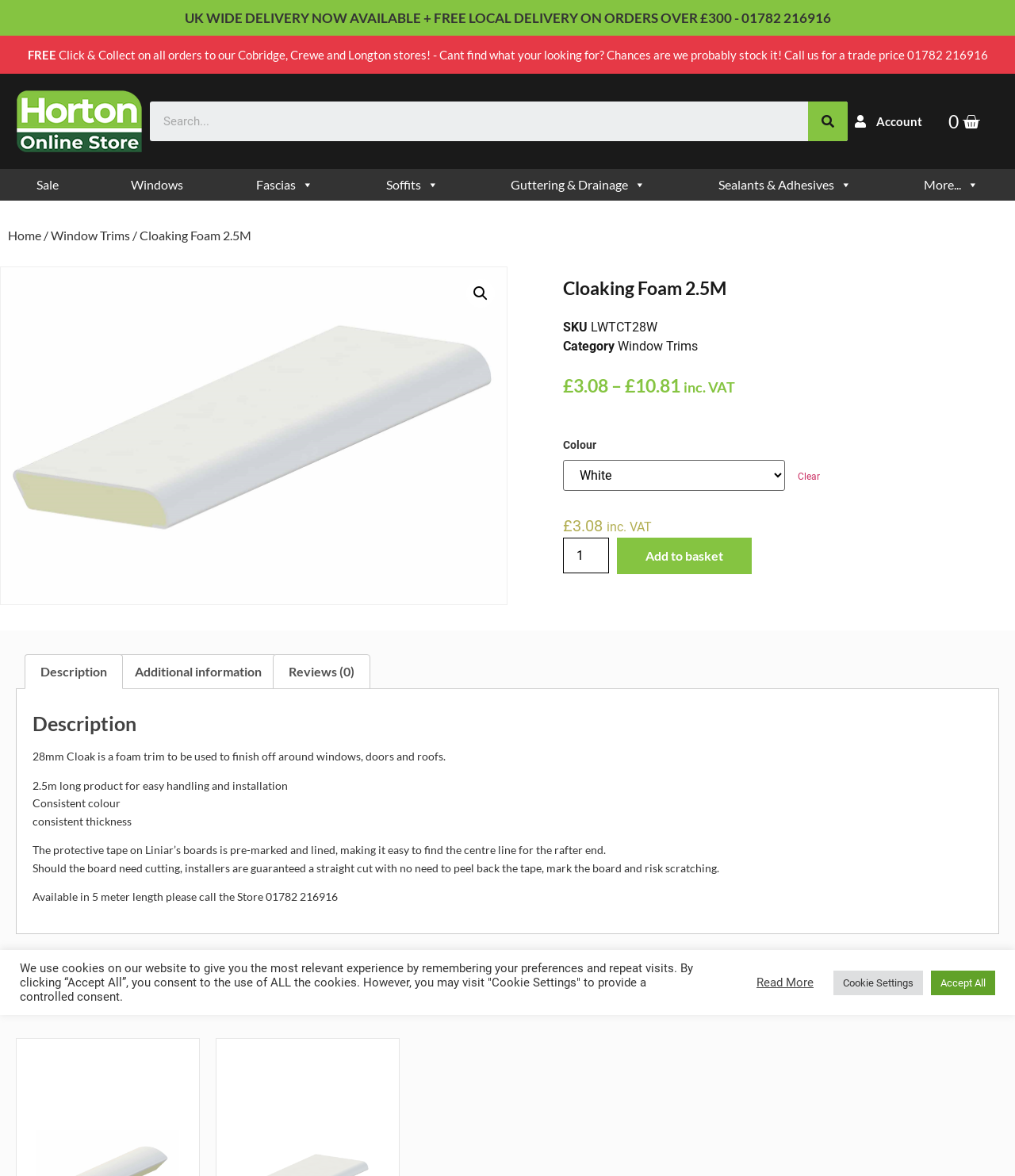Find the bounding box coordinates of the element I should click to carry out the following instruction: "Add product to basket".

[0.608, 0.457, 0.741, 0.488]